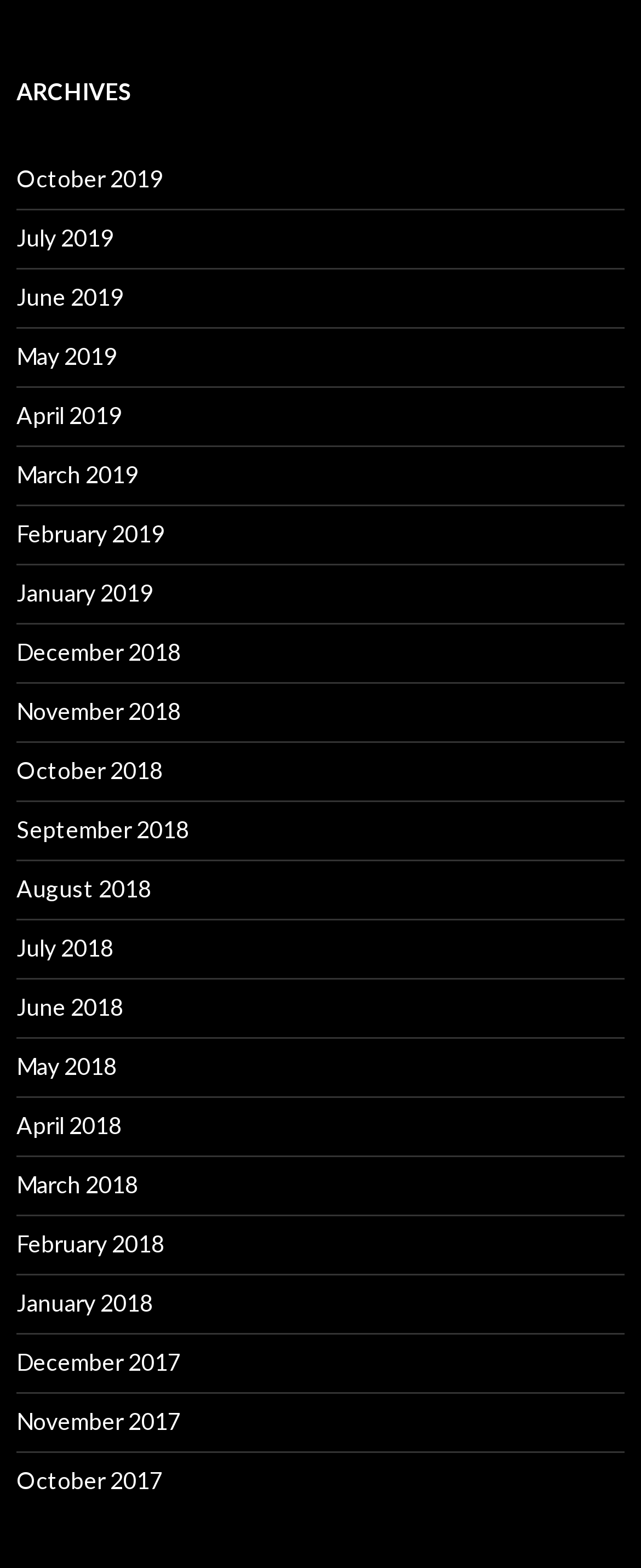How many links are available in the archives section?
Please give a well-detailed answer to the question.

There are 25 links available in the archives section, each representing a month from October 2019 to October 2017, with their corresponding bounding box coordinates.